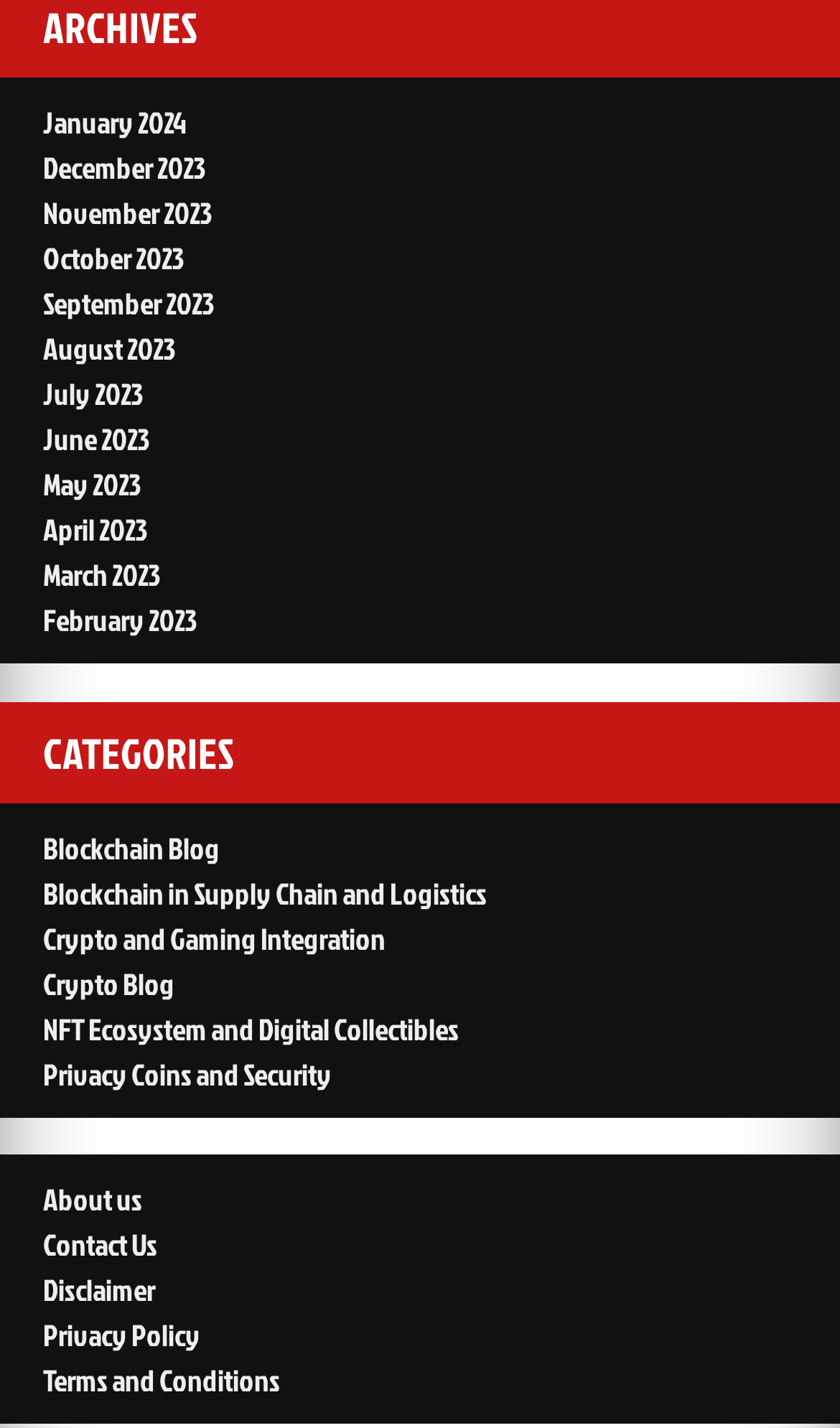Could you find the bounding box coordinates of the clickable area to complete this instruction: "Read Blockchain Blog"?

[0.051, 0.579, 0.262, 0.607]